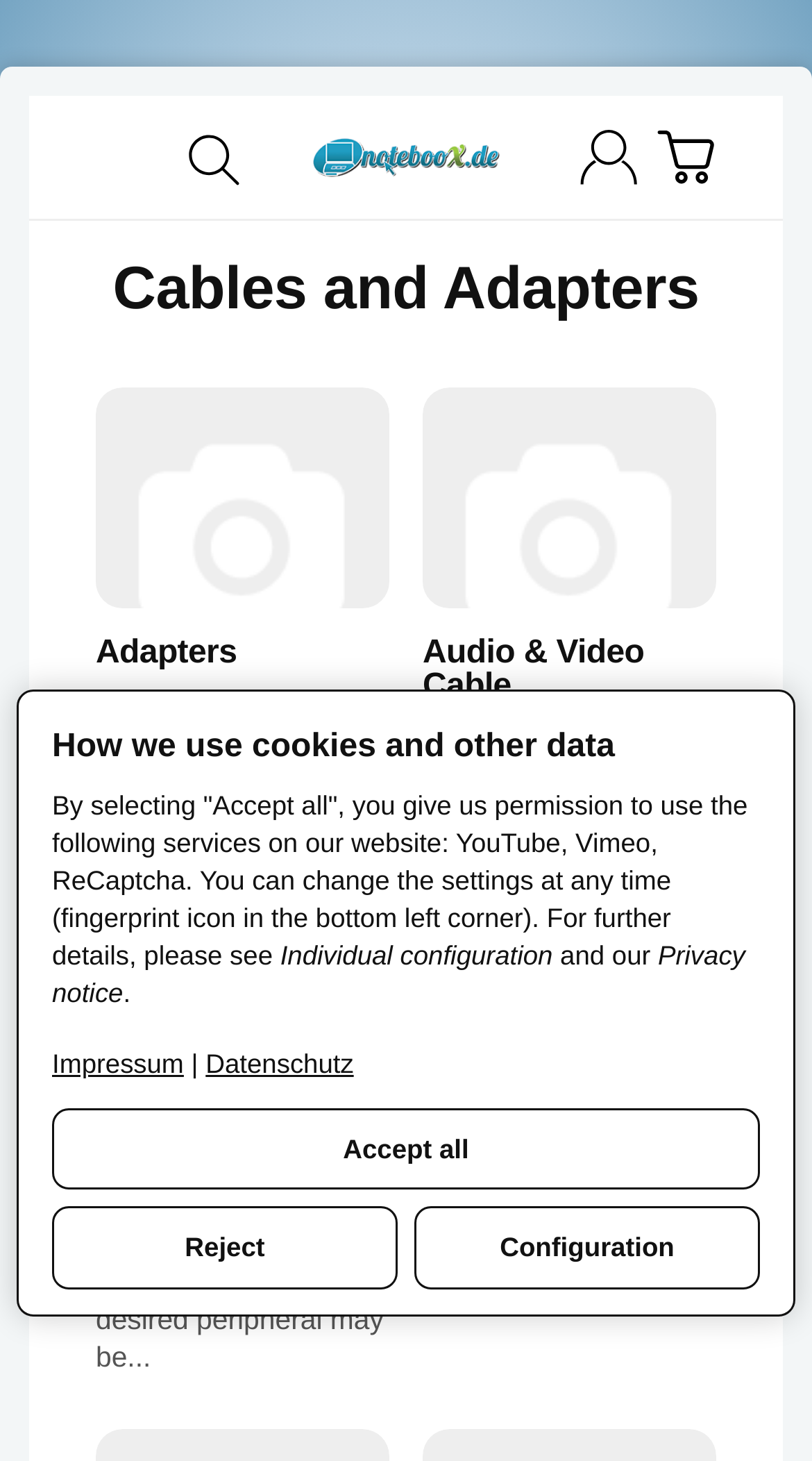Please identify the bounding box coordinates of the area that needs to be clicked to fulfill the following instruction: "View contact information."

None